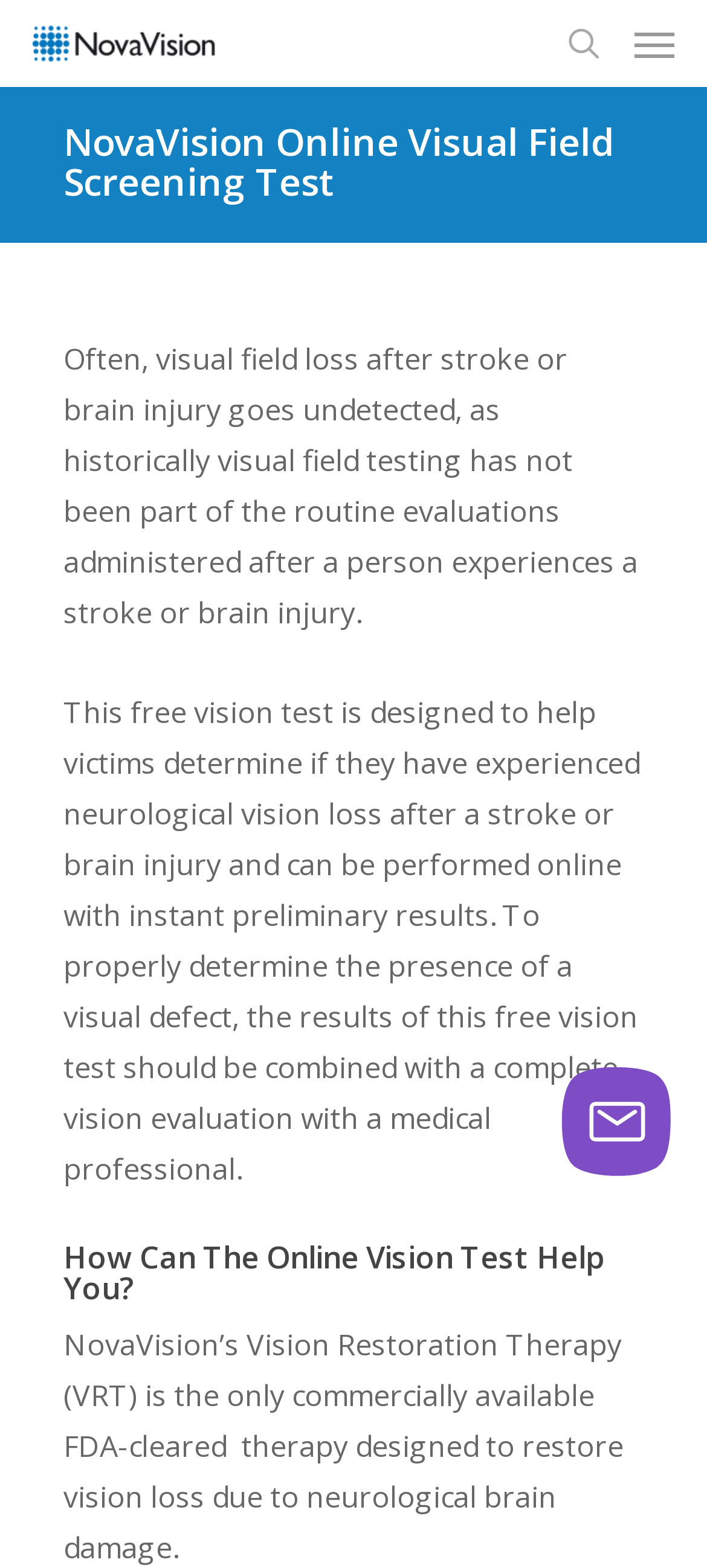Provide a brief response using a word or short phrase to this question:
What is the purpose of this online vision test?

Detect visual field loss